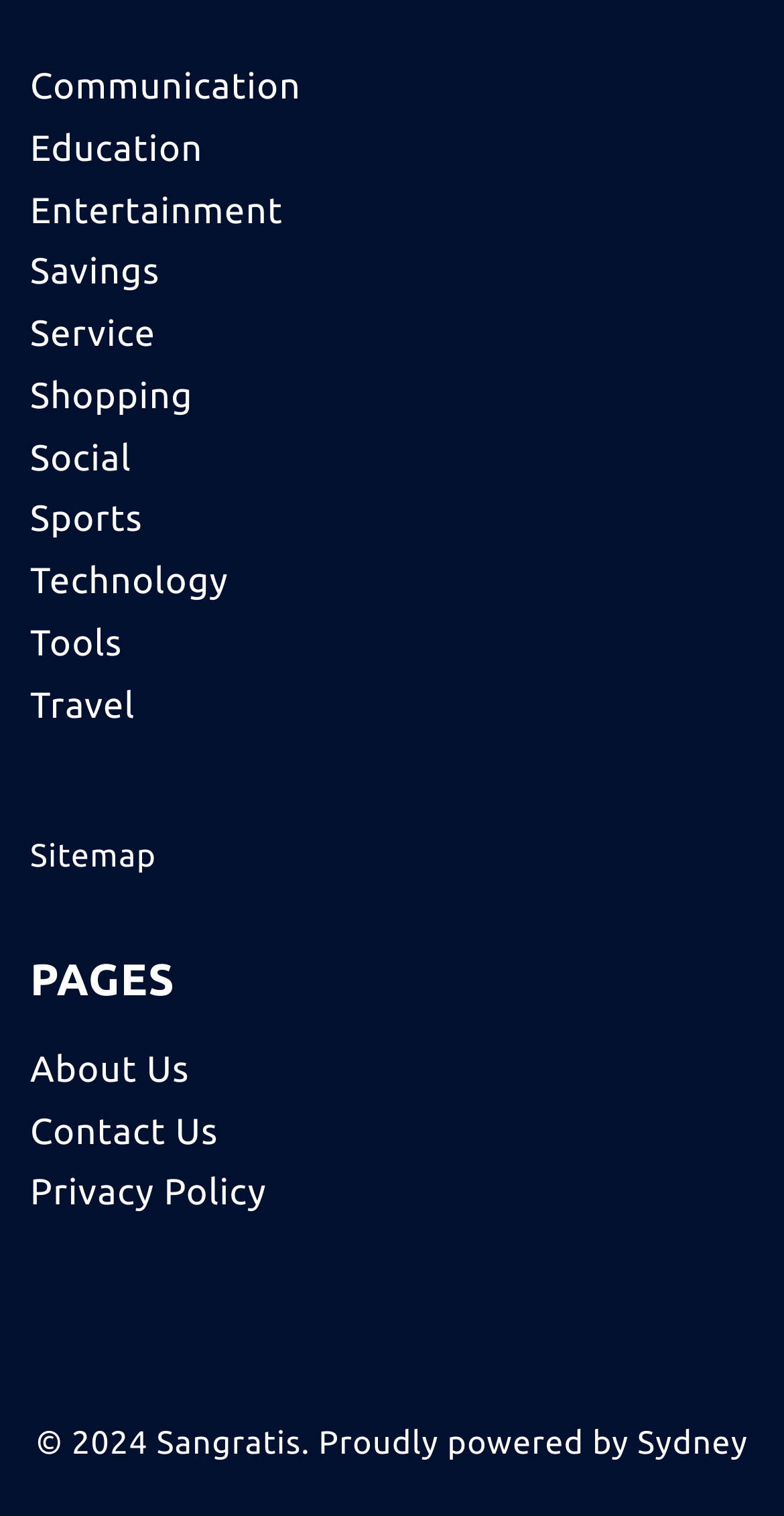Calculate the bounding box coordinates for the UI element based on the following description: "Technology". Ensure the coordinates are four float numbers between 0 and 1, i.e., [left, top, right, bottom].

[0.038, 0.37, 0.292, 0.397]